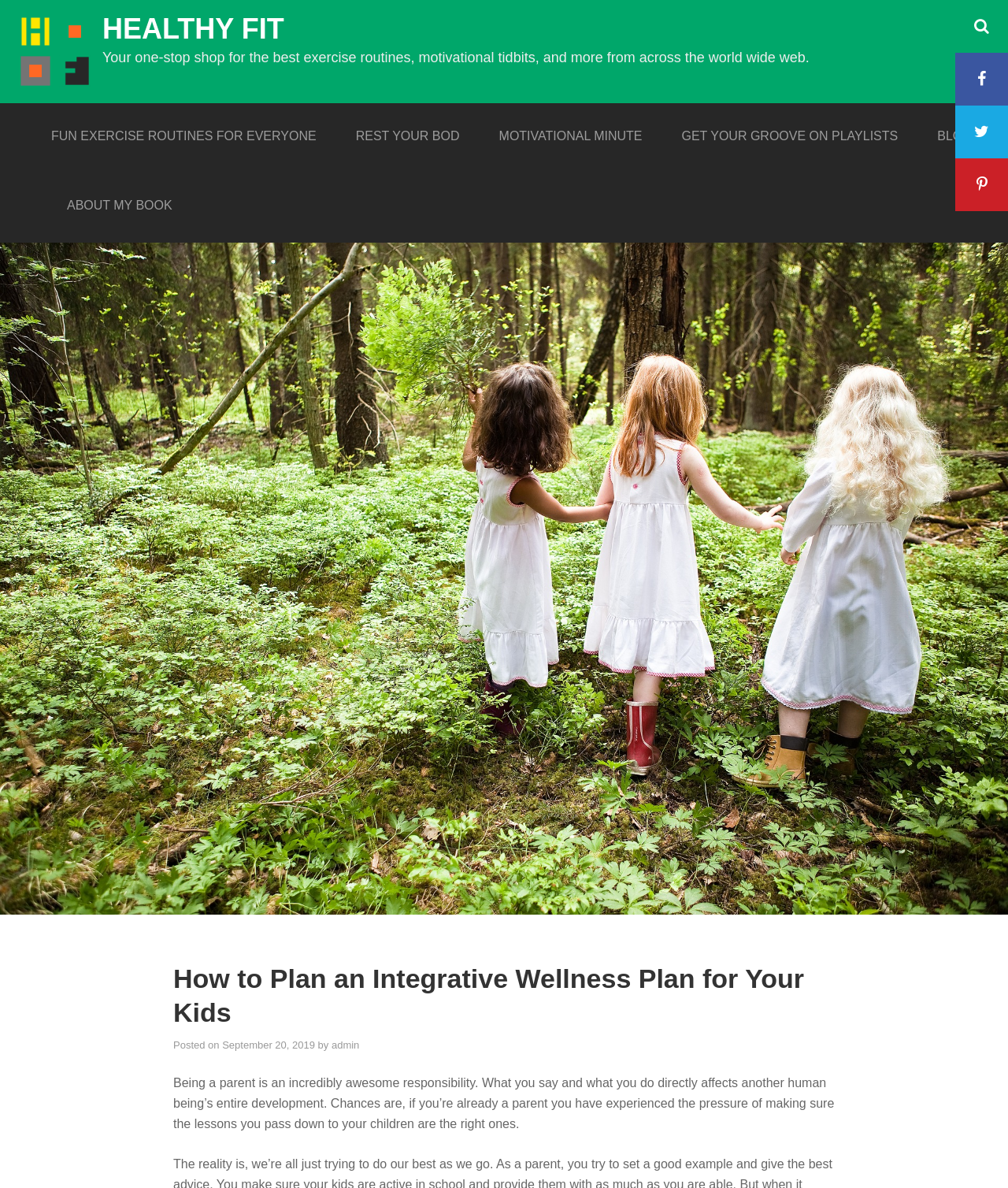When was the article posted?
Please analyze the image and answer the question with as much detail as possible.

I found the answer by examining the text below the article heading, which includes the date 'September 20, 2019'.